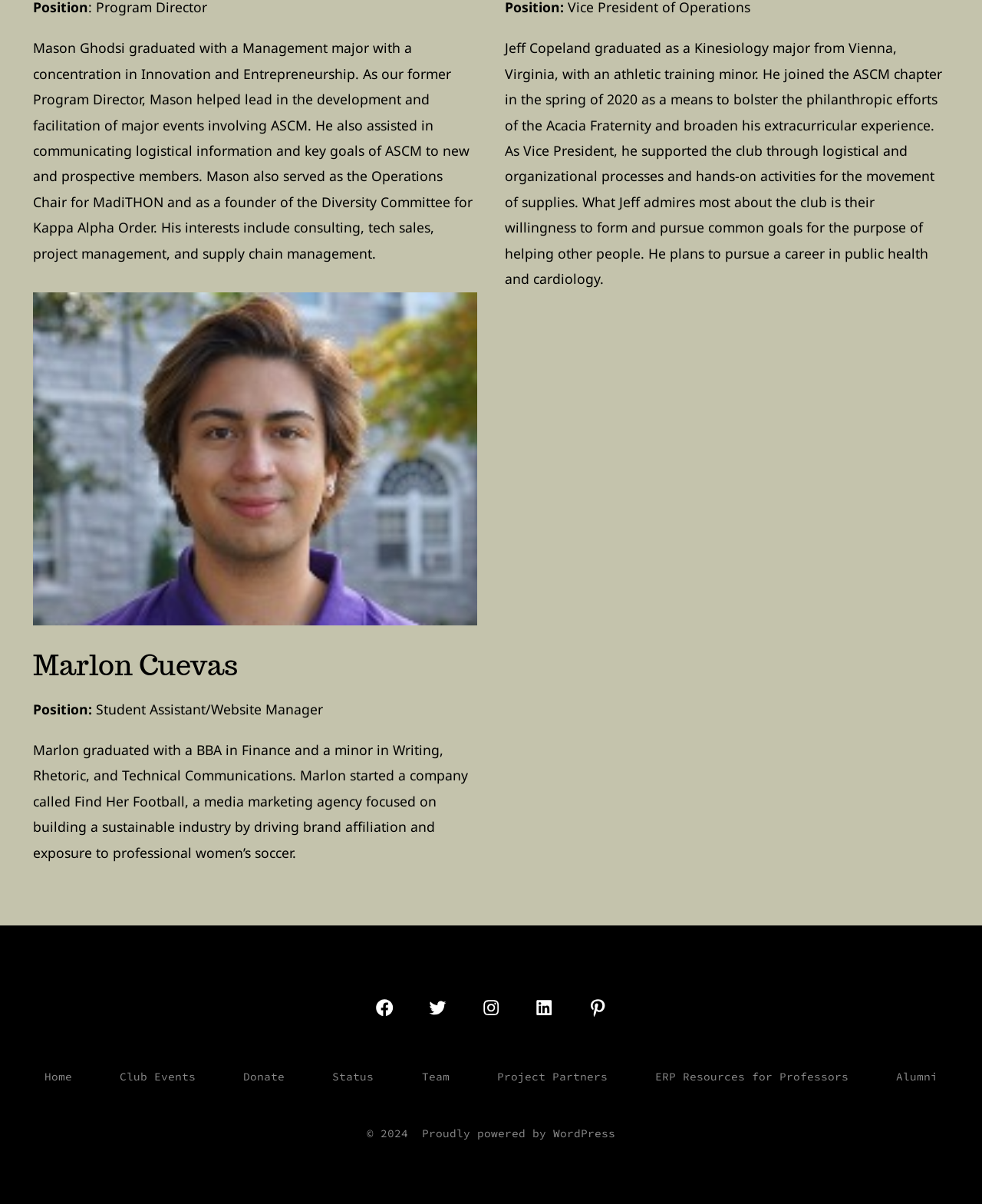Find the bounding box coordinates of the clickable region needed to perform the following instruction: "Open LinkedIn in a new tab". The coordinates should be provided as four float numbers between 0 and 1, i.e., [left, top, right, bottom].

[0.531, 0.818, 0.577, 0.855]